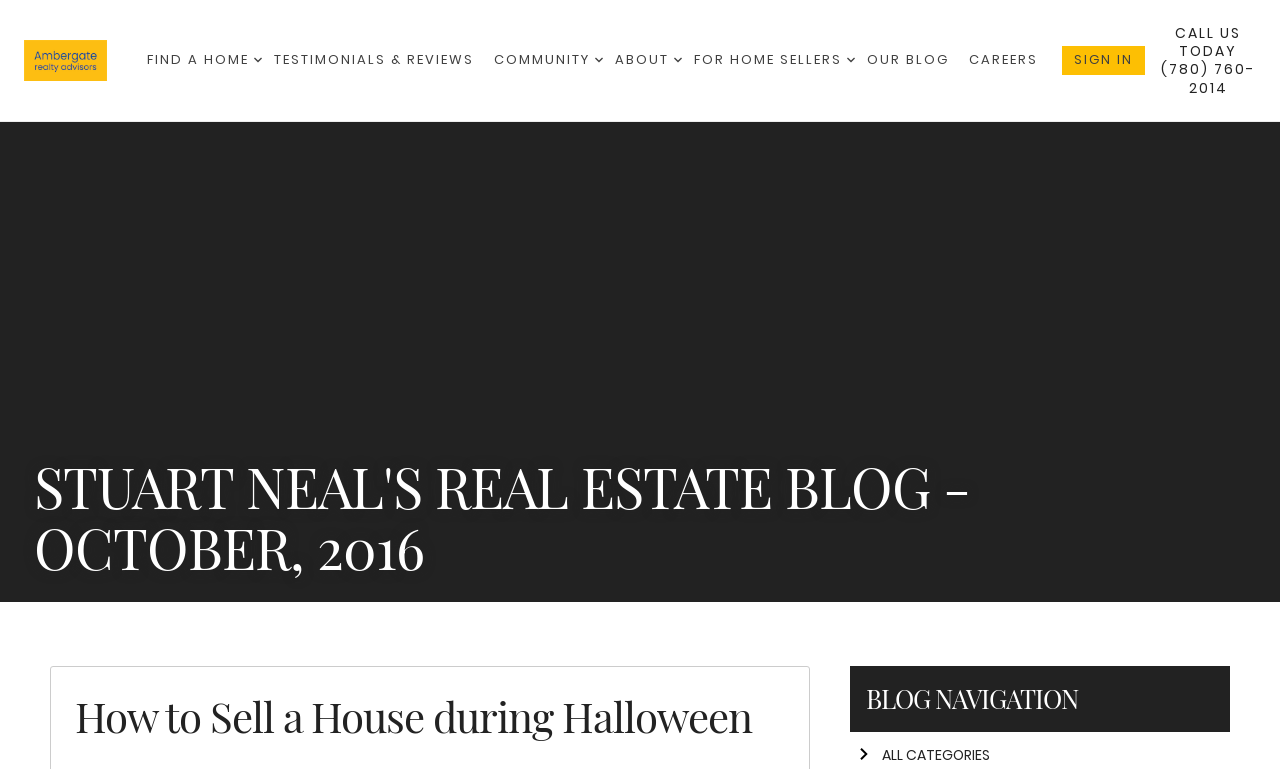Determine the bounding box coordinates for the clickable element required to fulfill the instruction: "Read testimonials and reviews". Provide the coordinates as four float numbers between 0 and 1, i.e., [left, top, right, bottom].

[0.214, 0.057, 0.37, 0.1]